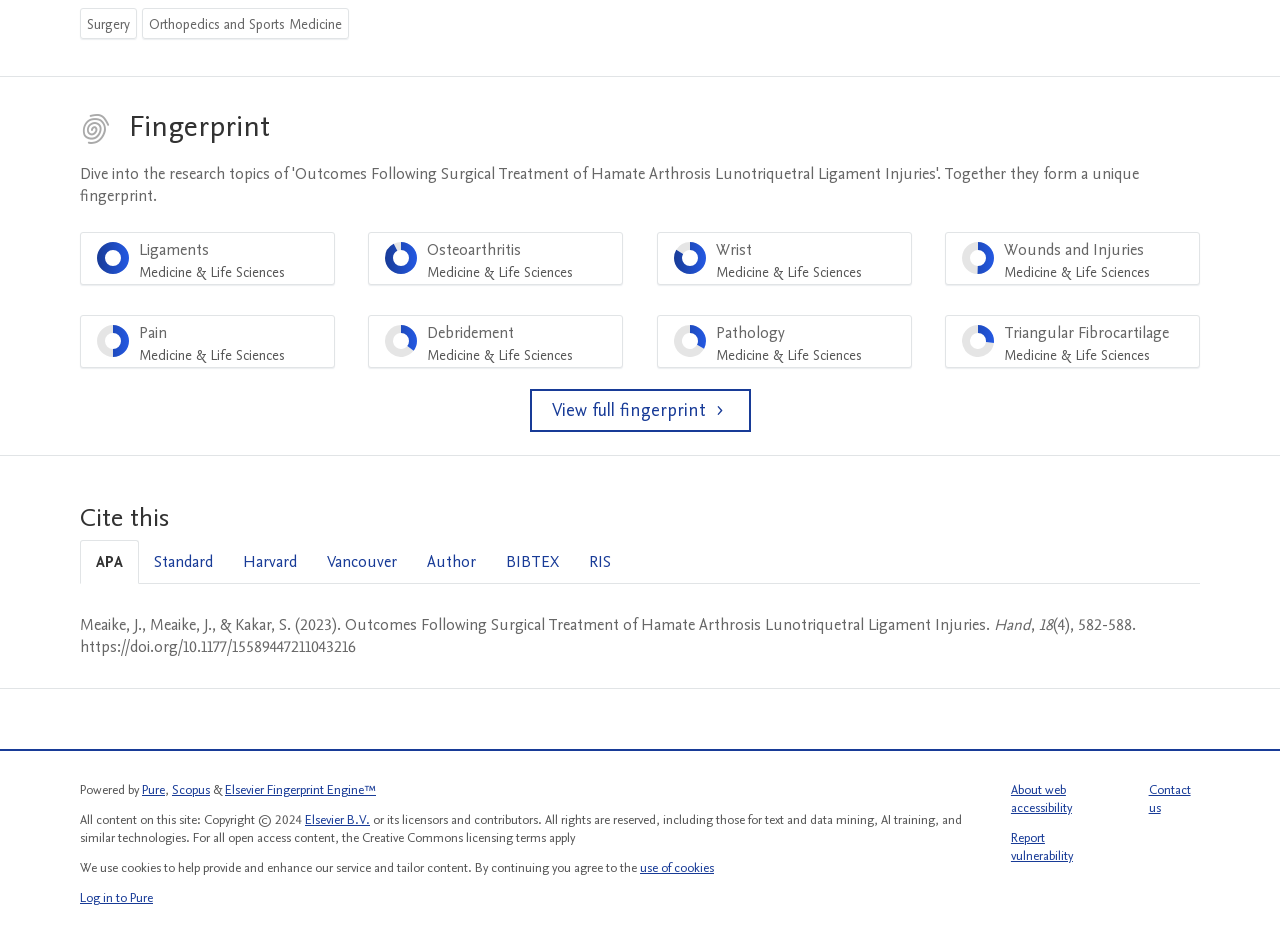Given the element description, predict the bounding box coordinates in the format (top-left x, top-left y, bottom-right x, bottom-right y). Make sure all values are between 0 and 1. Here is the element description: Elsevier B.V.

[0.238, 0.855, 0.289, 0.874]